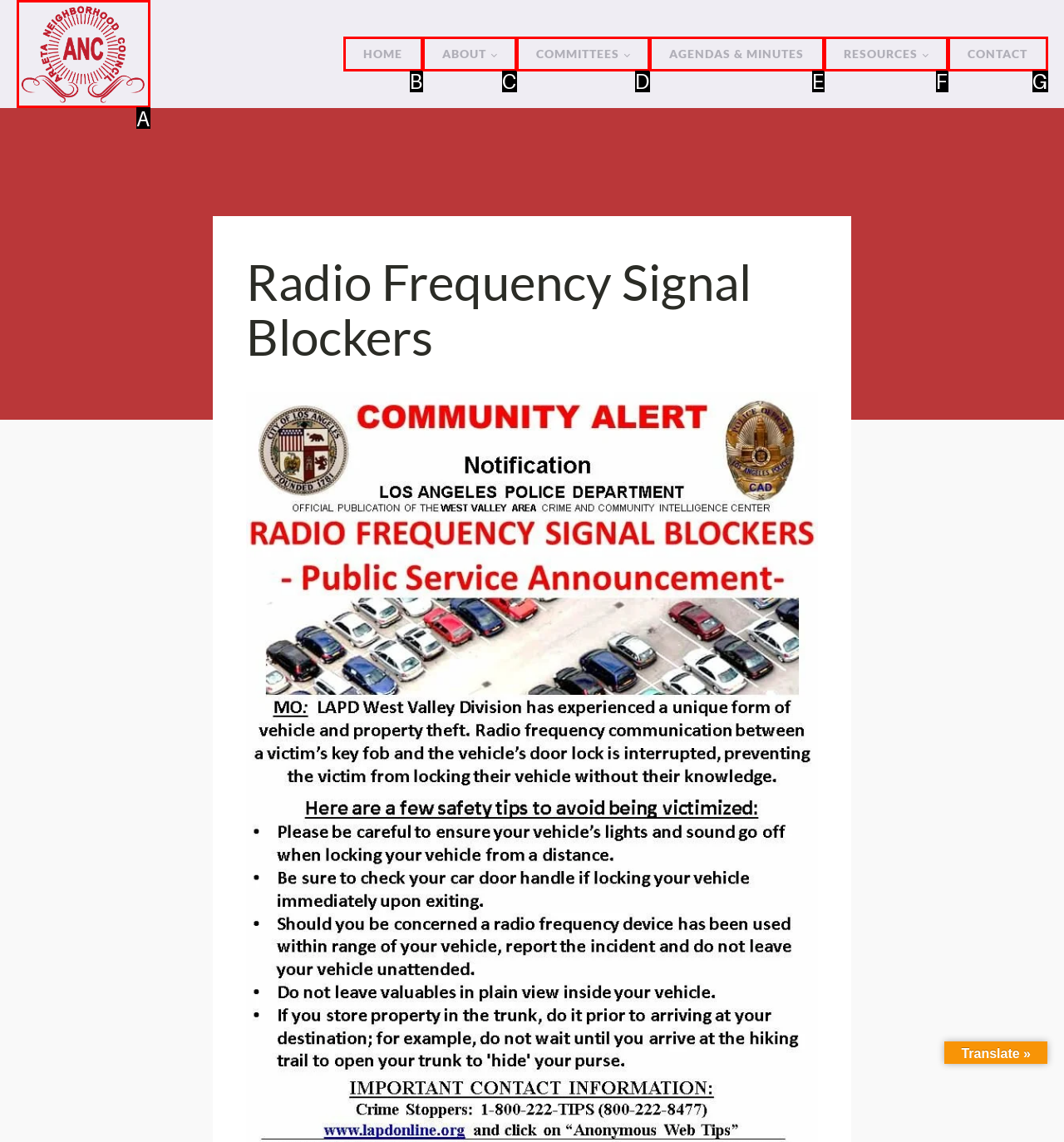What letter corresponds to the UI element described here: Resources
Reply with the letter from the options provided.

F